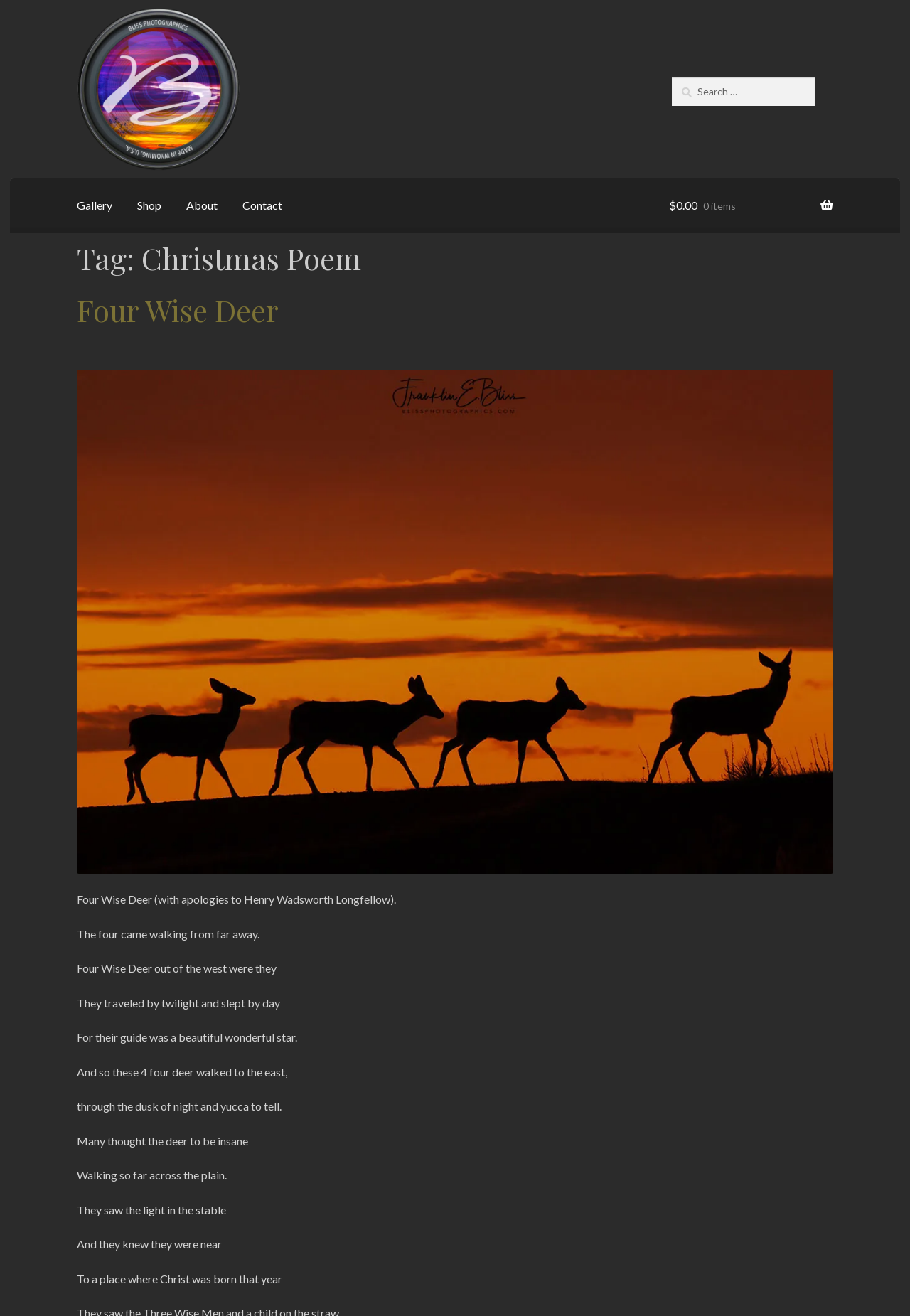Determine the bounding box coordinates of the clickable element to complete this instruction: "View the 'Four Wise Deer' poem". Provide the coordinates in the format of four float numbers between 0 and 1, [left, top, right, bottom].

[0.084, 0.22, 0.306, 0.251]